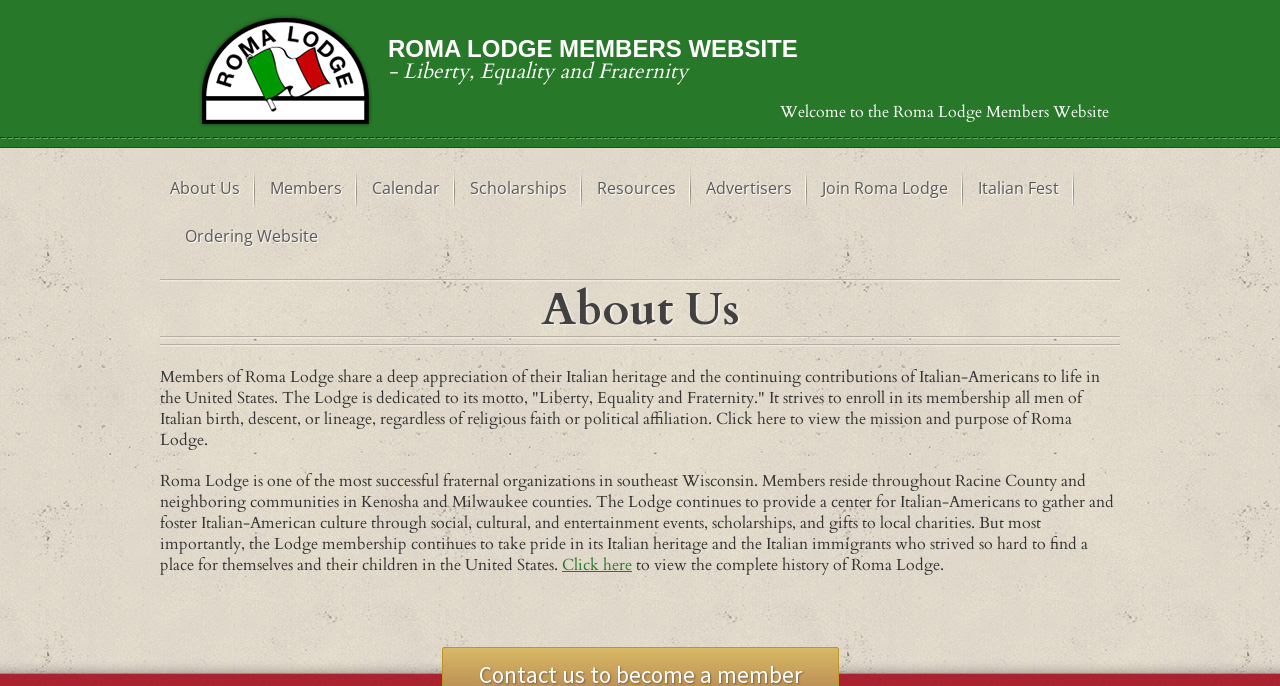Provide the bounding box coordinates of the HTML element this sentence describes: "Calendar". The bounding box coordinates consist of four float numbers between 0 and 1, i.e., [left, top, right, bottom].

[0.286, 0.249, 0.348, 0.299]